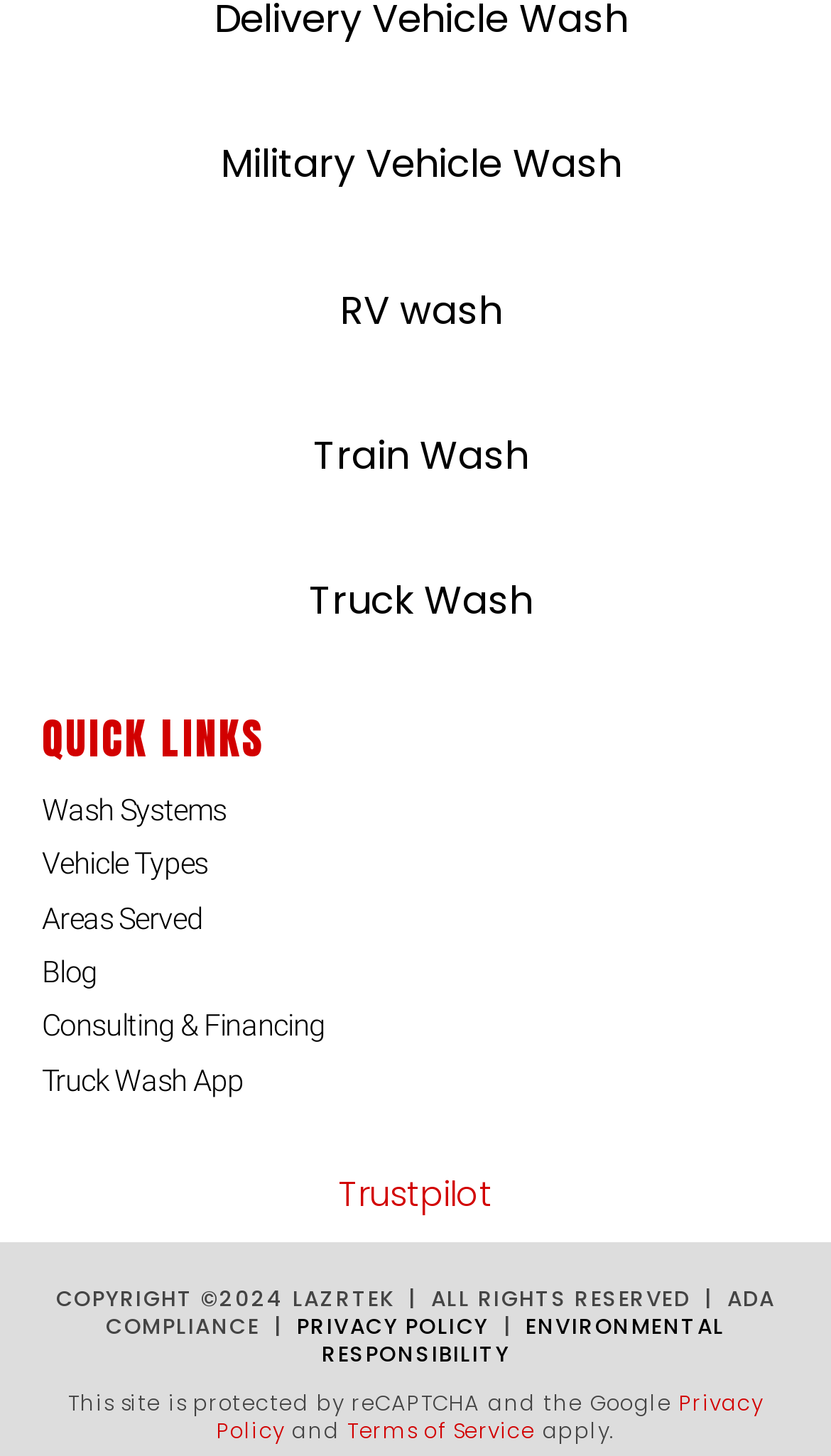Please provide a brief answer to the question using only one word or phrase: 
How many links are under 'QUICK LINKS'?

6